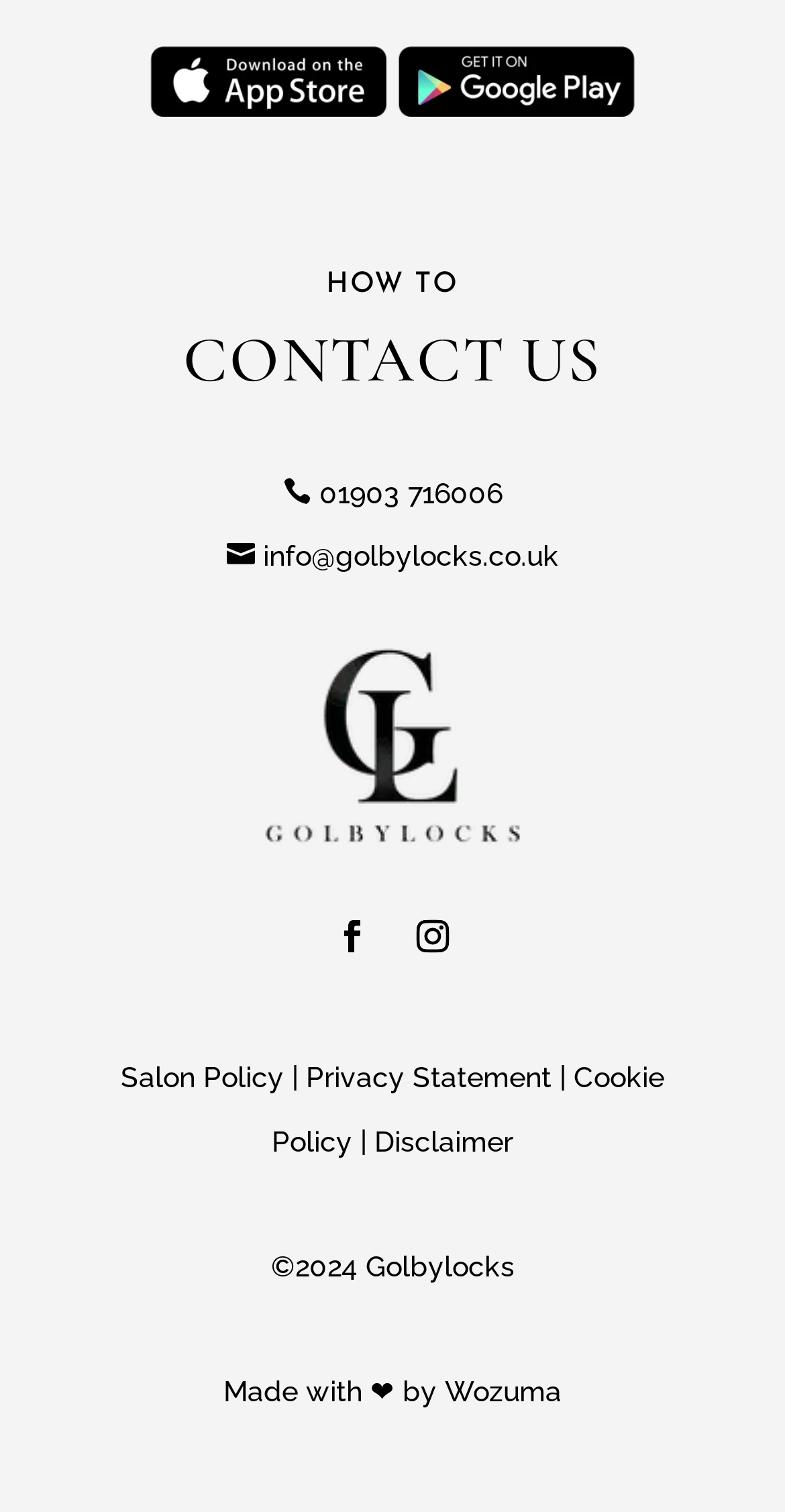Please answer the following question using a single word or phrase: 
What is the purpose of the Golbylocks booking app?

To log on and make bookings online